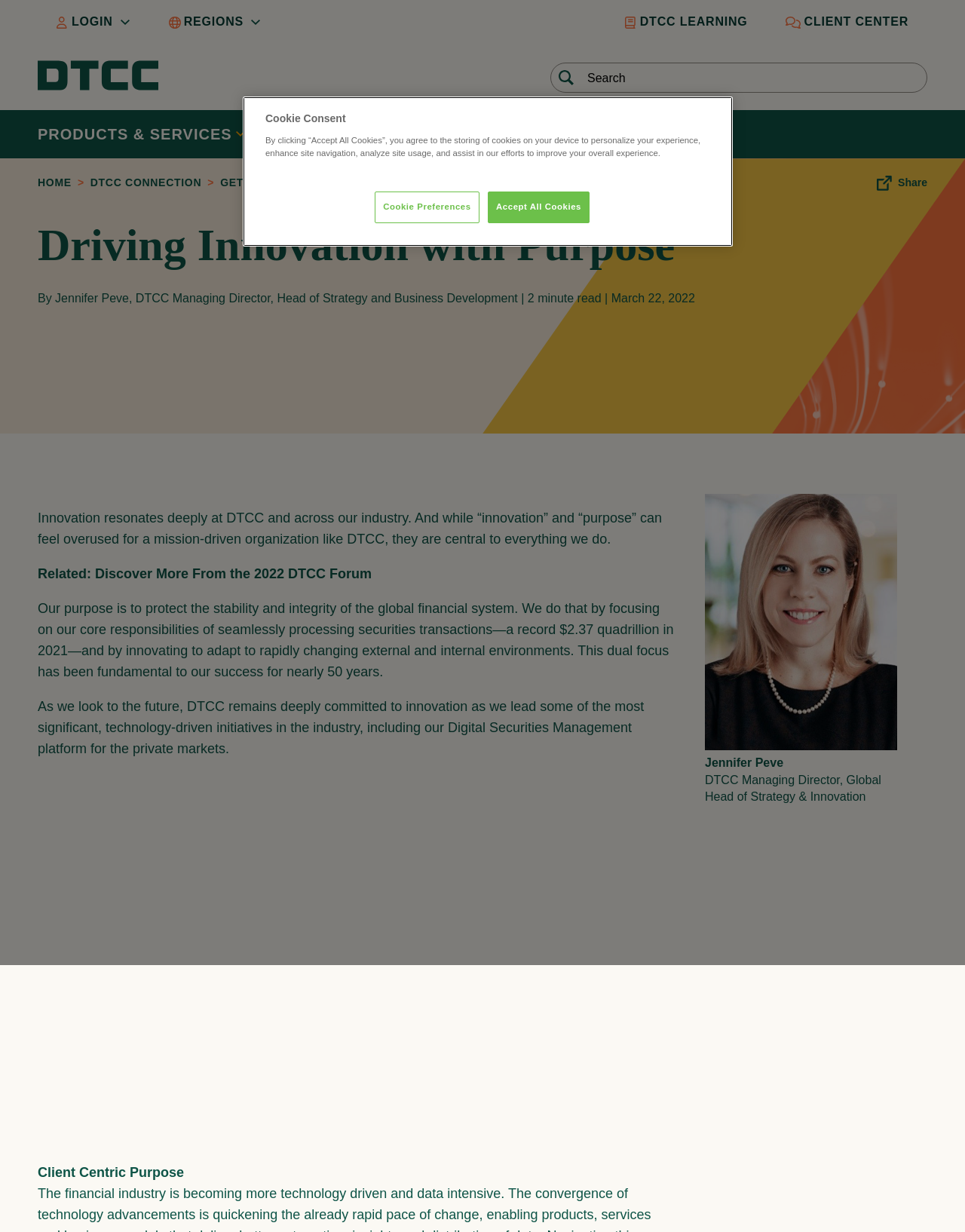Could you determine the bounding box coordinates of the clickable element to complete the instruction: "Search"? Provide the coordinates as four float numbers between 0 and 1, i.e., [left, top, right, bottom].

[0.606, 0.056, 0.952, 0.07]